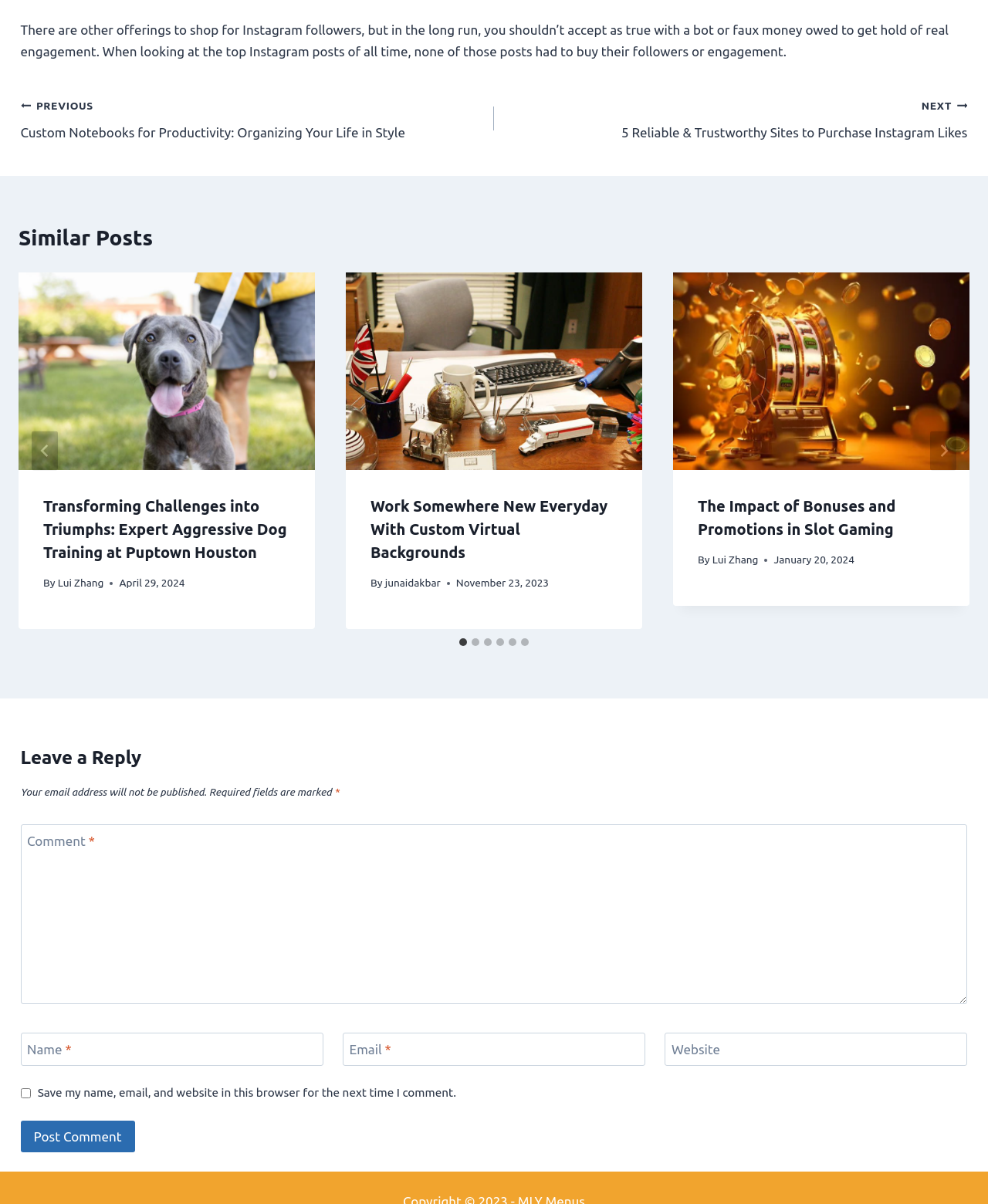Determine the bounding box coordinates of the area to click in order to meet this instruction: "Enter text in the 'Comment *' field".

[0.021, 0.684, 0.979, 0.834]